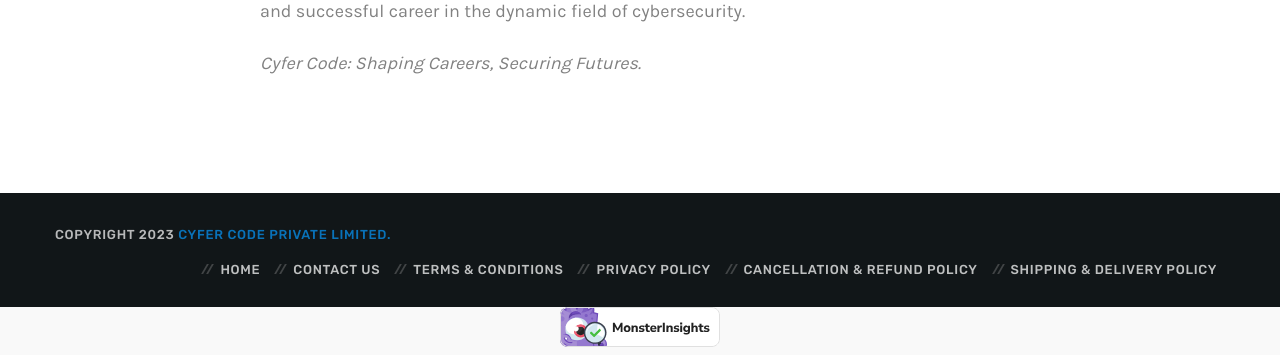Based on the element description: "Home", identify the UI element and provide its bounding box coordinates. Use four float numbers between 0 and 1, [left, top, right, bottom].

[0.157, 0.741, 0.21, 0.783]